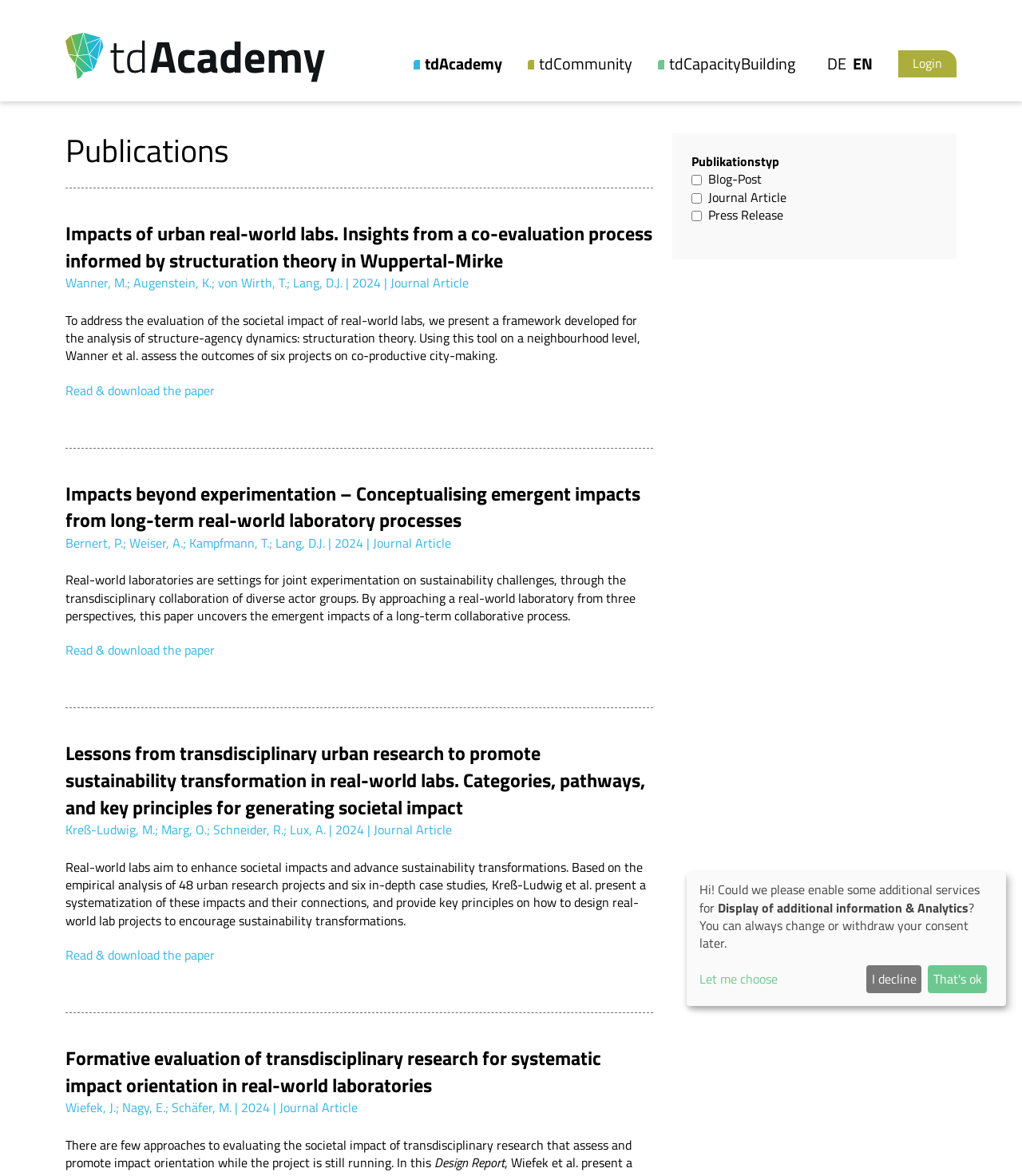What is the type of the first publication?
Your answer should be a single word or phrase derived from the screenshot.

Journal Article